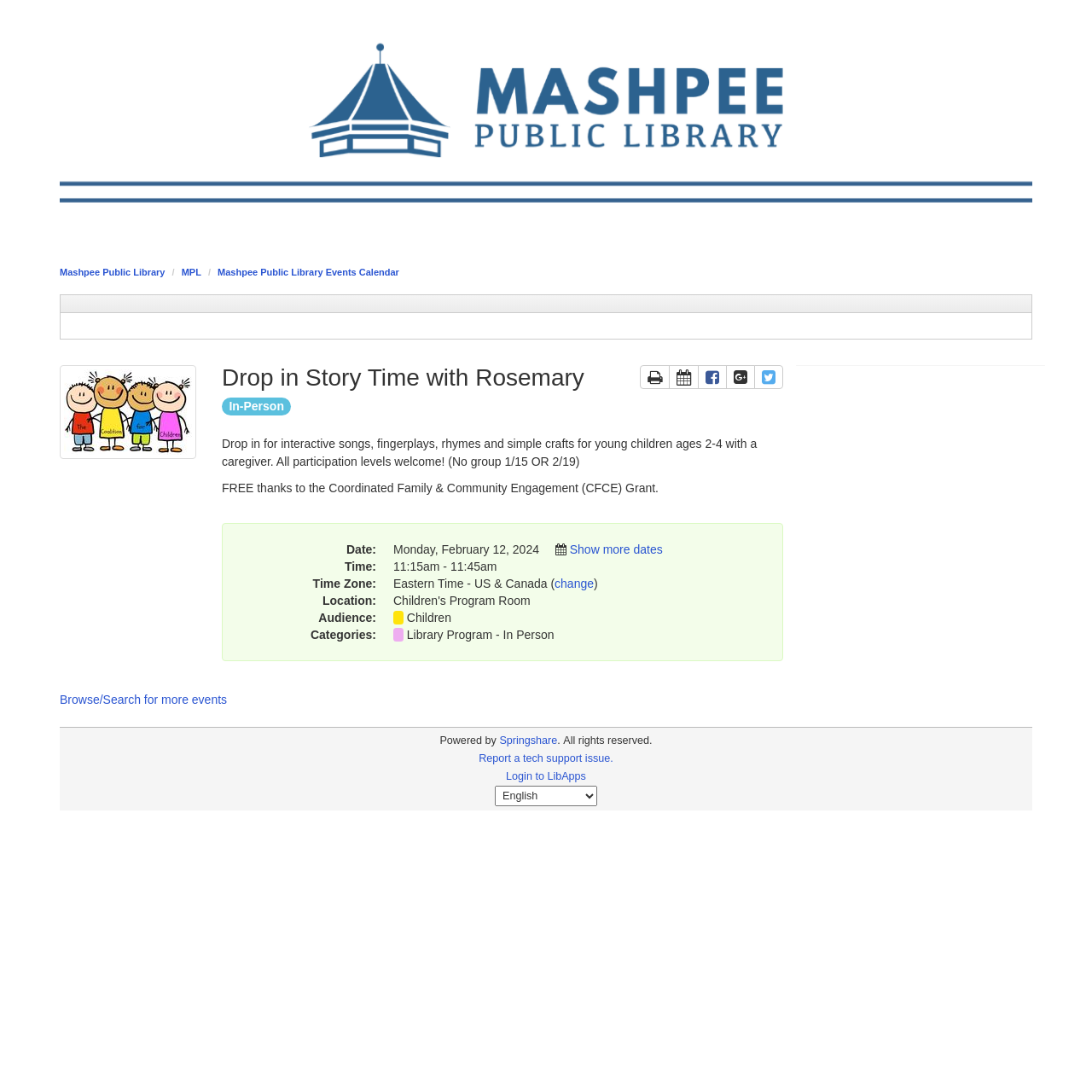Is the event free?
Examine the screenshot and reply with a single word or phrase.

Yes